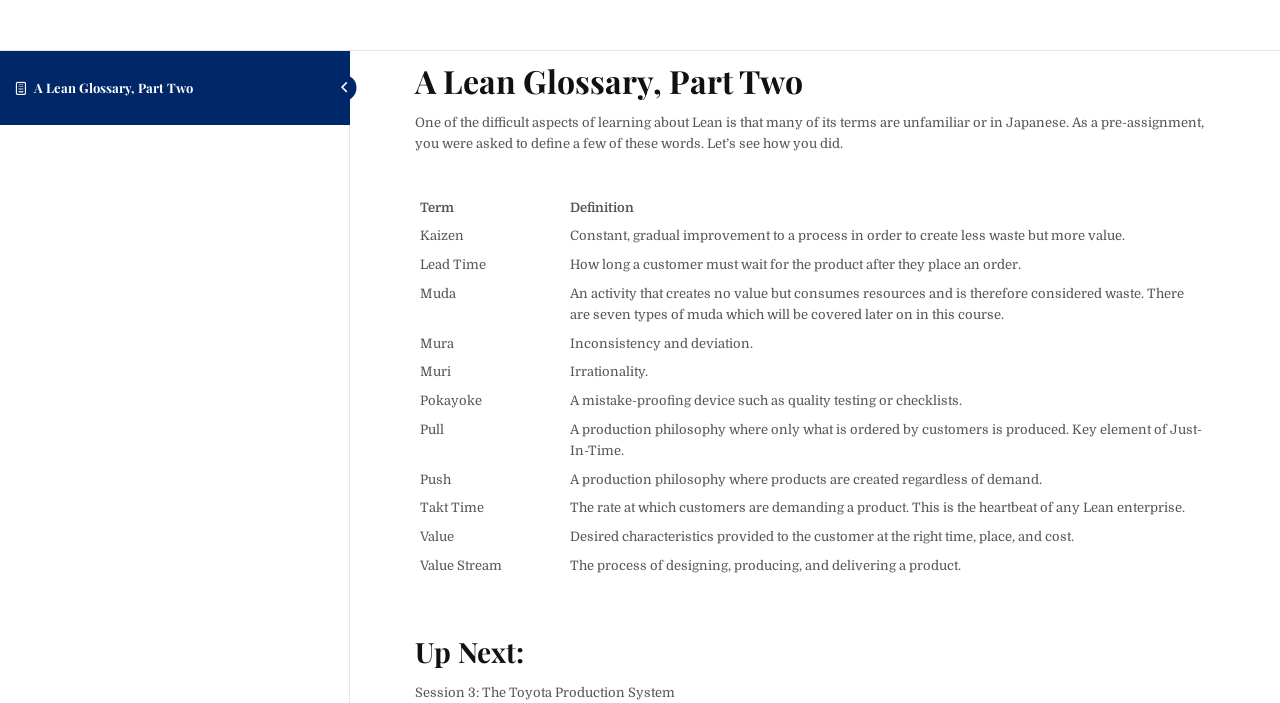Kindly respond to the following question with a single word or a brief phrase: 
What is the next session about?

The Toyota Production System